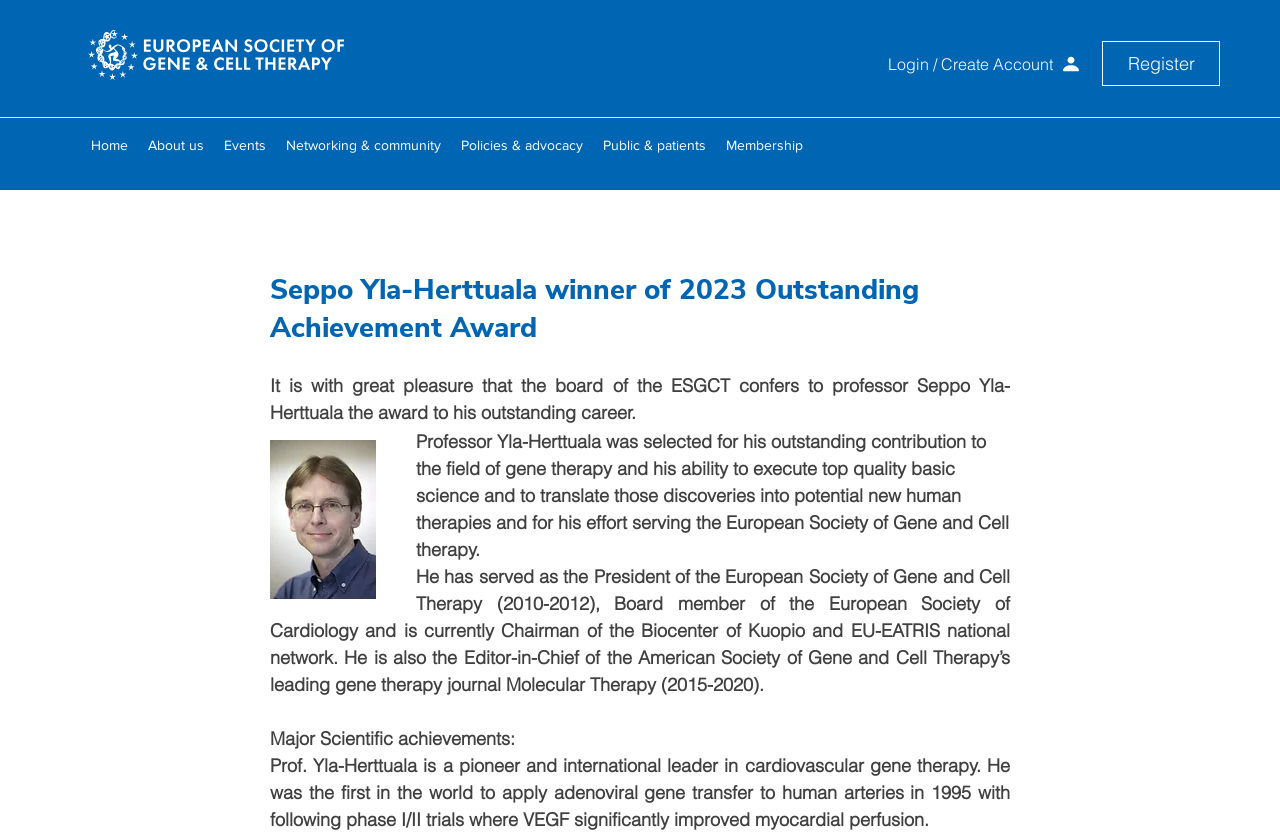Identify the bounding box coordinates of the area you need to click to perform the following instruction: "Click on the 'Register' link".

[0.861, 0.049, 0.953, 0.103]